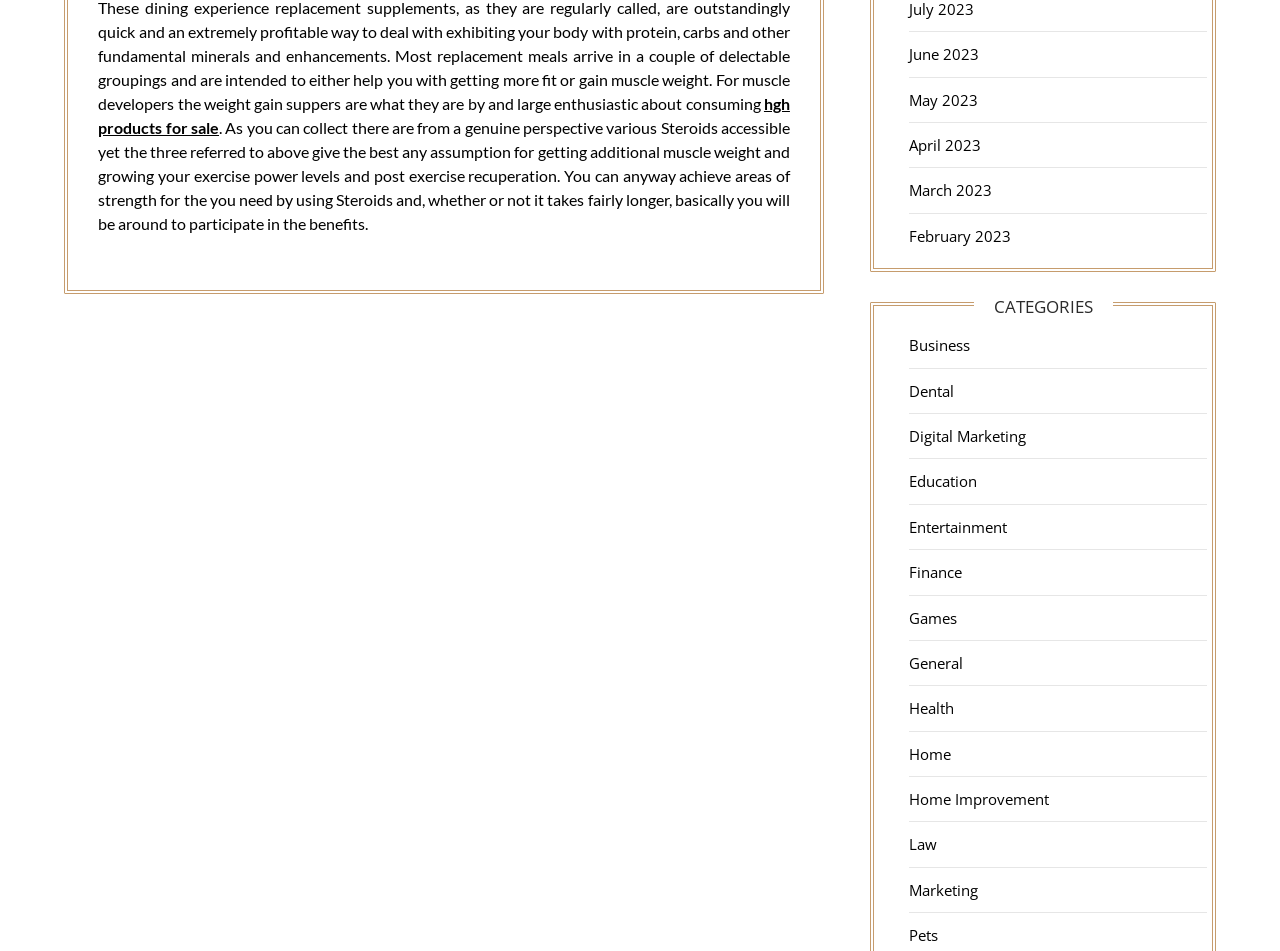Please identify the bounding box coordinates of the clickable area that will allow you to execute the instruction: "go to 'Digital Marketing'".

[0.71, 0.448, 0.802, 0.469]